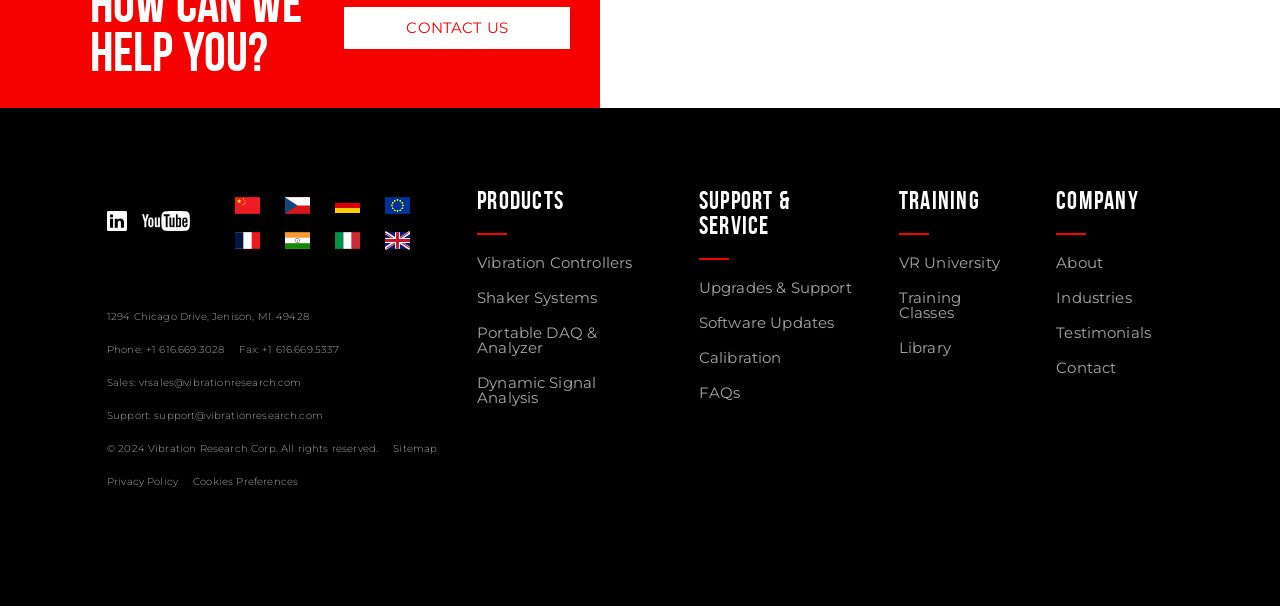What is the purpose of the 'Go to vibrationresearch' links?
Based on the image, give a one-word or short phrase answer.

To redirect to country-specific websites